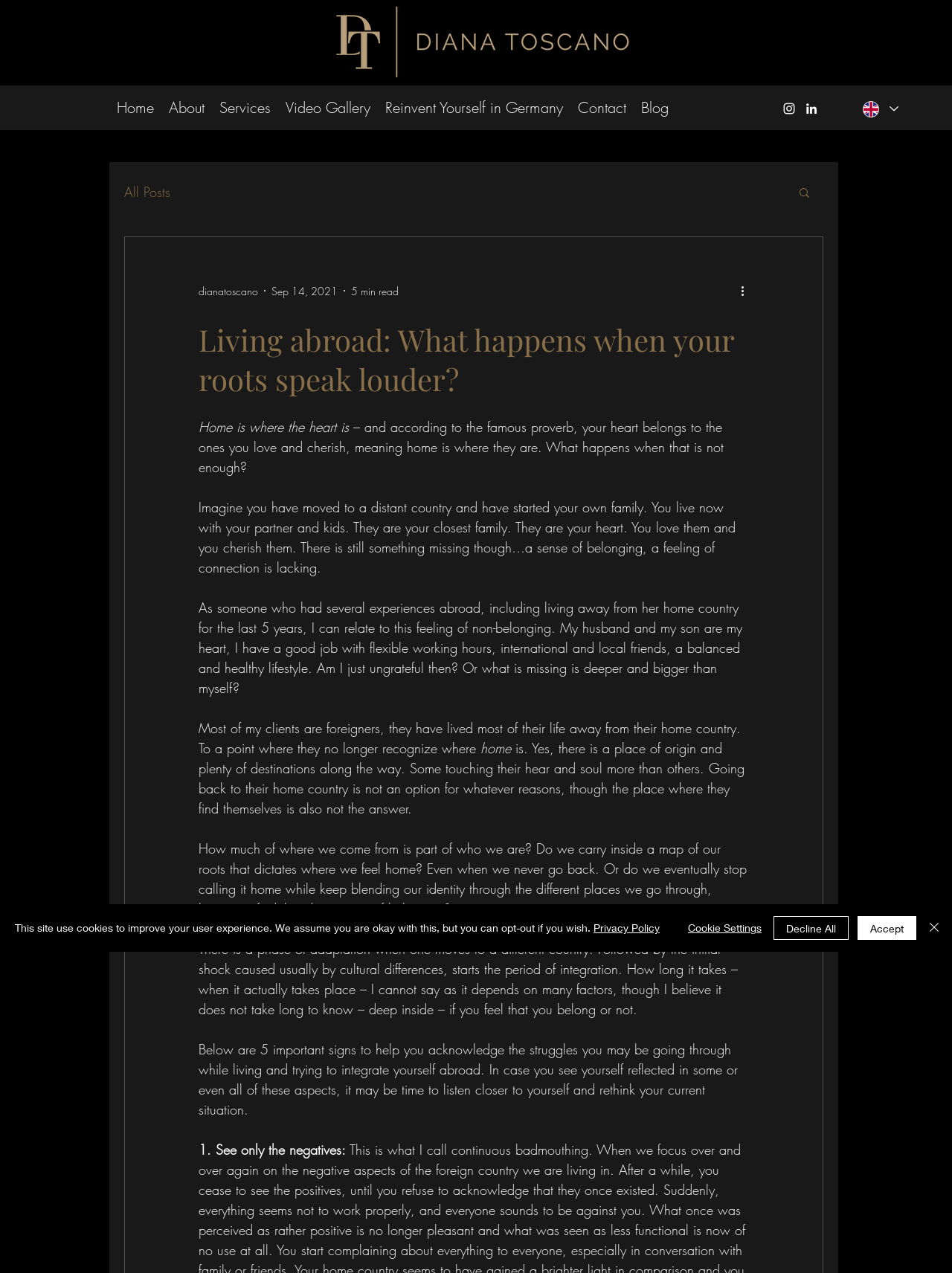Please find the bounding box coordinates for the clickable element needed to perform this instruction: "Click the Home link".

[0.114, 0.076, 0.169, 0.093]